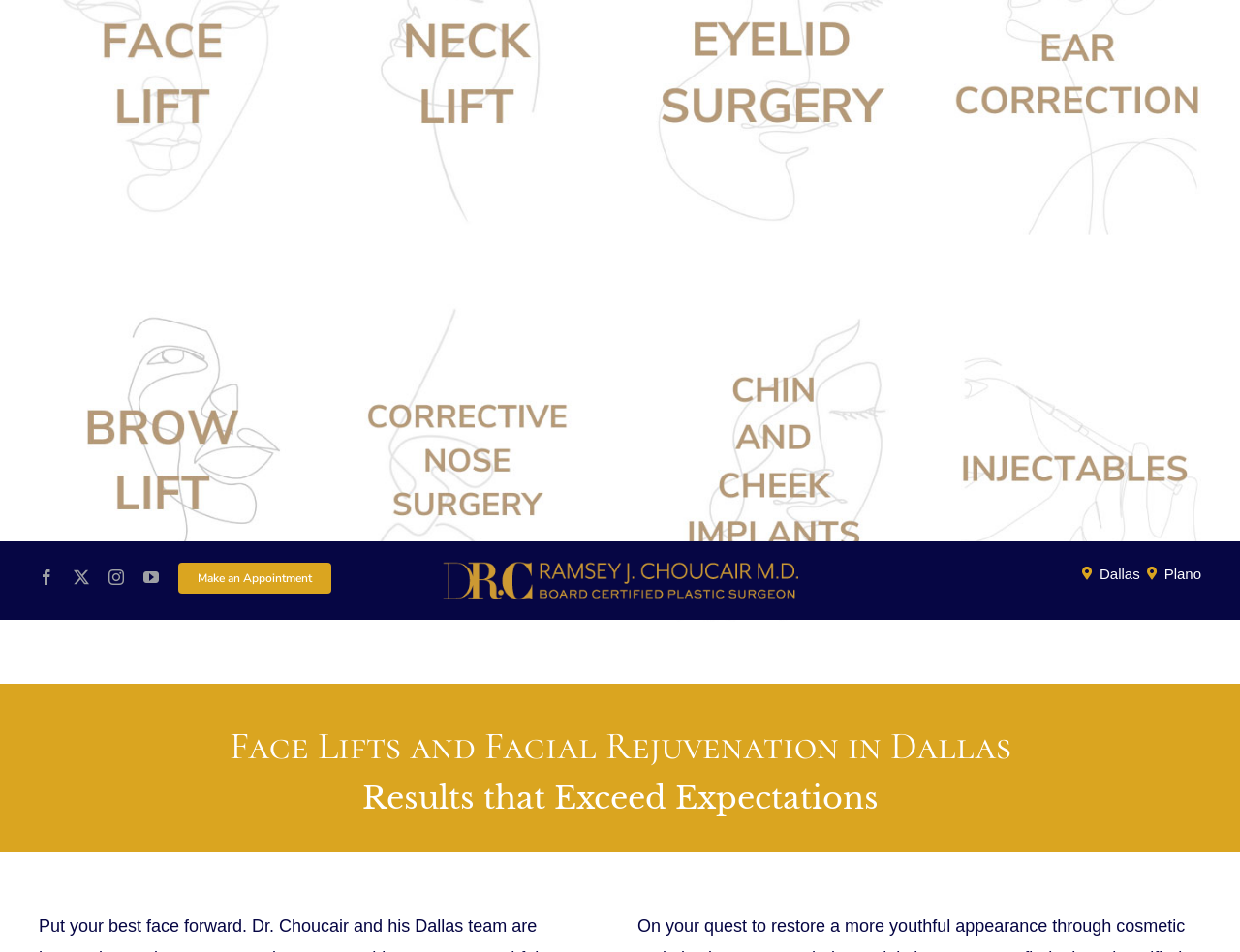Show the bounding box coordinates for the HTML element described as: "Go to Top".

[0.907, 0.576, 0.941, 0.621]